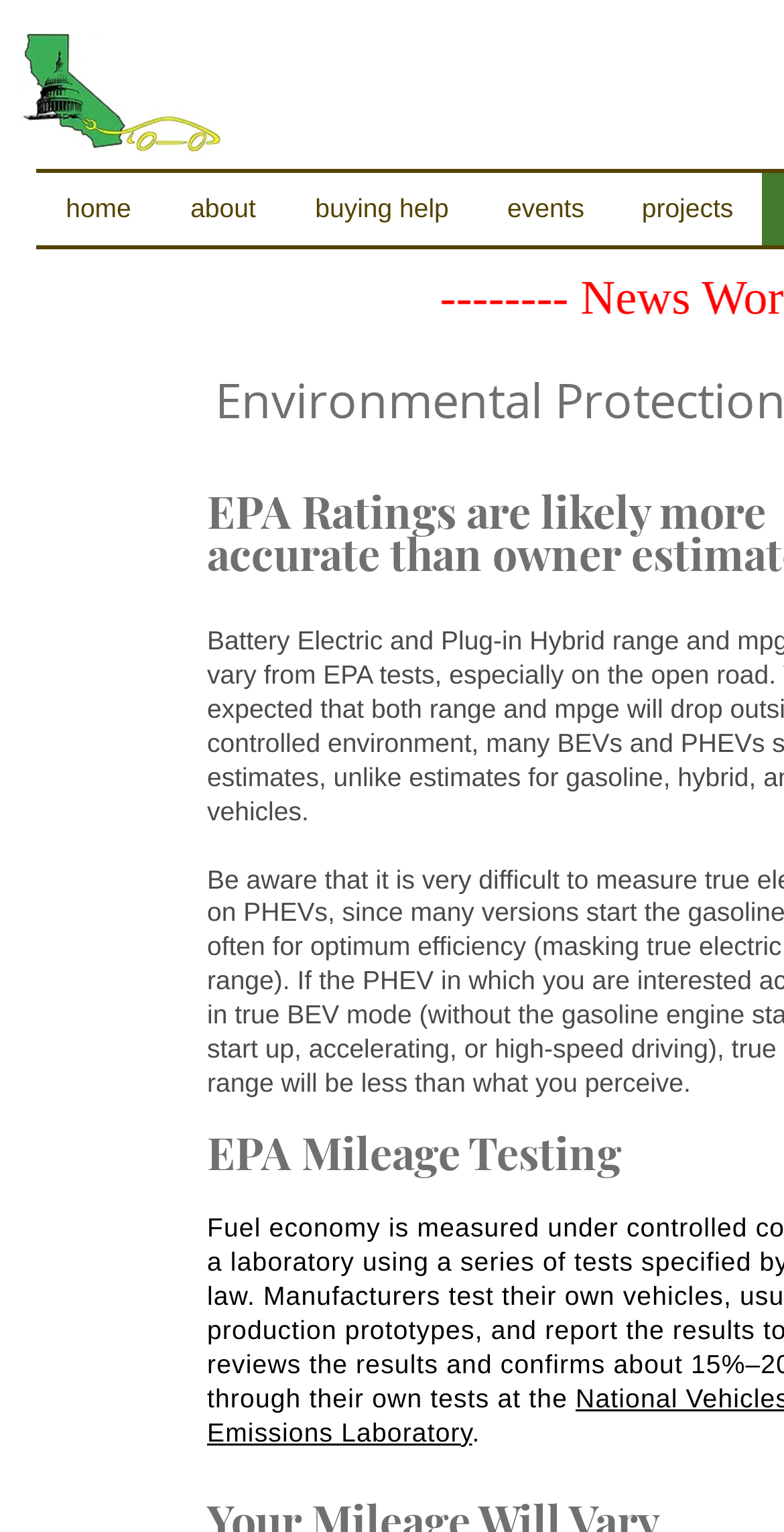What is the purpose of the links 'about', 'buying help', 'events', and 'projects'?
Please provide a single word or phrase as the answer based on the screenshot.

To provide more information